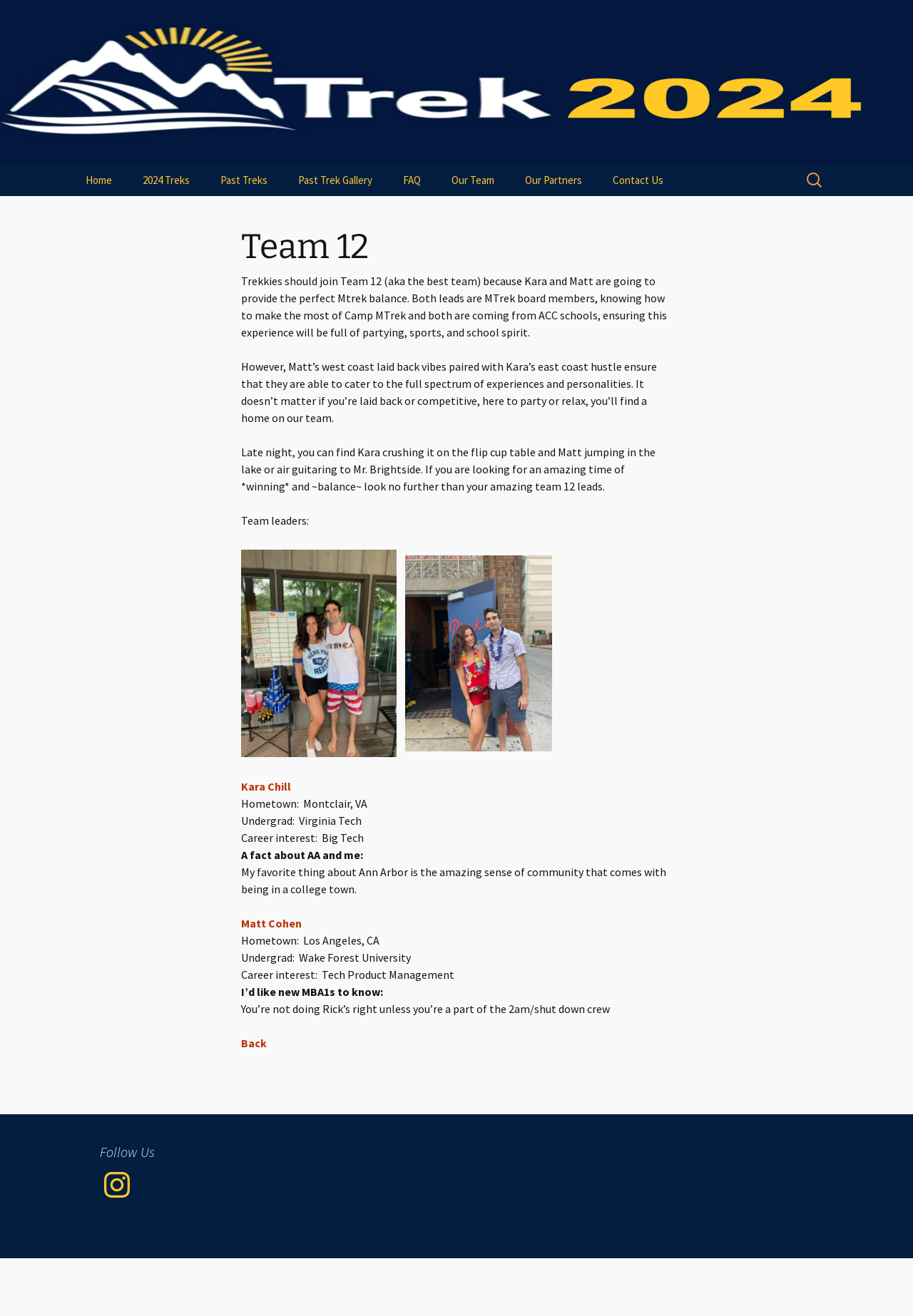Please provide a brief answer to the question using only one word or phrase: 
How many team leaders are there?

2